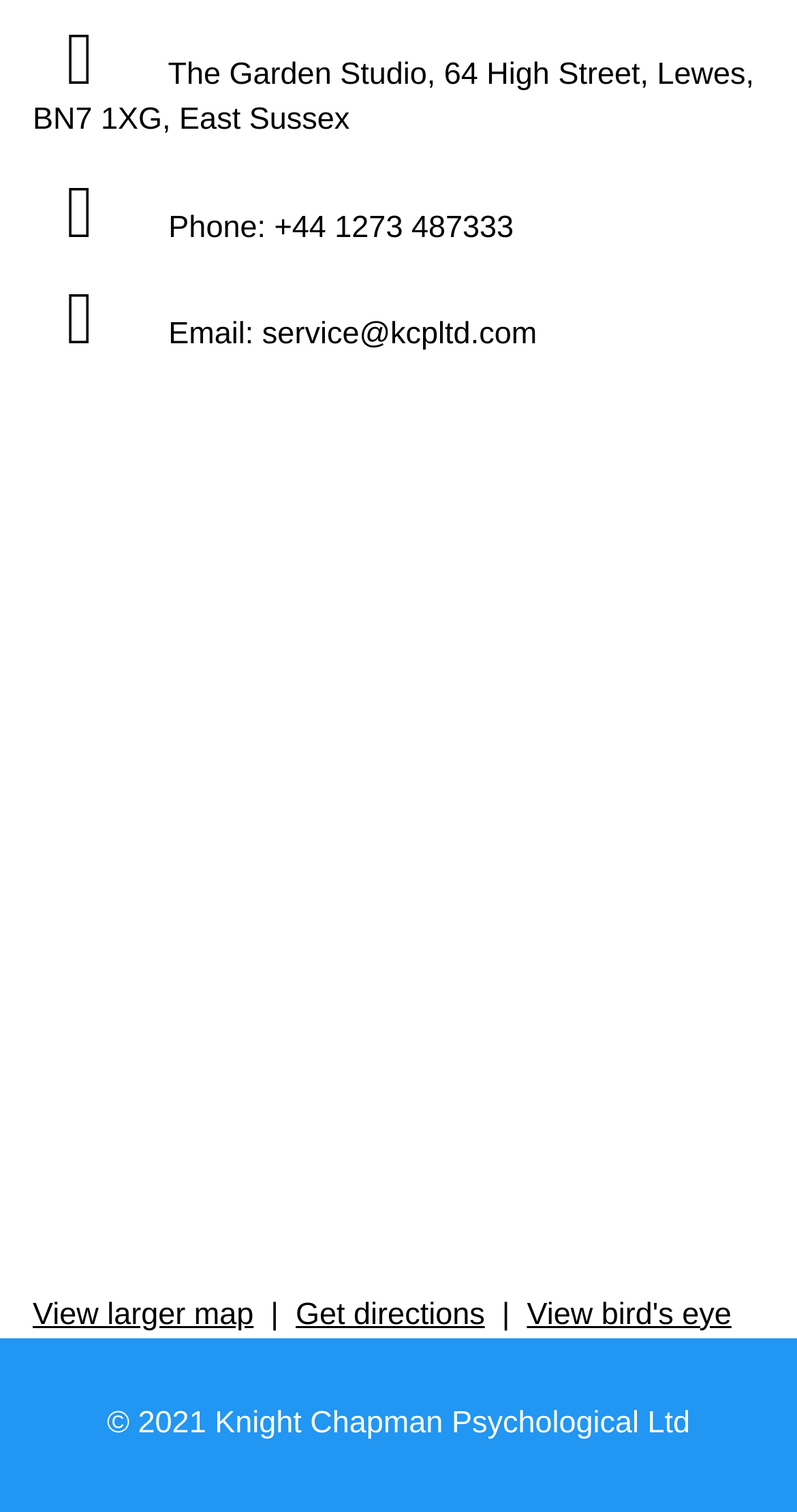Find the bounding box of the element with the following description: "View larger map". The coordinates must be four float numbers between 0 and 1, formatted as [left, top, right, bottom].

[0.041, 0.858, 0.318, 0.881]